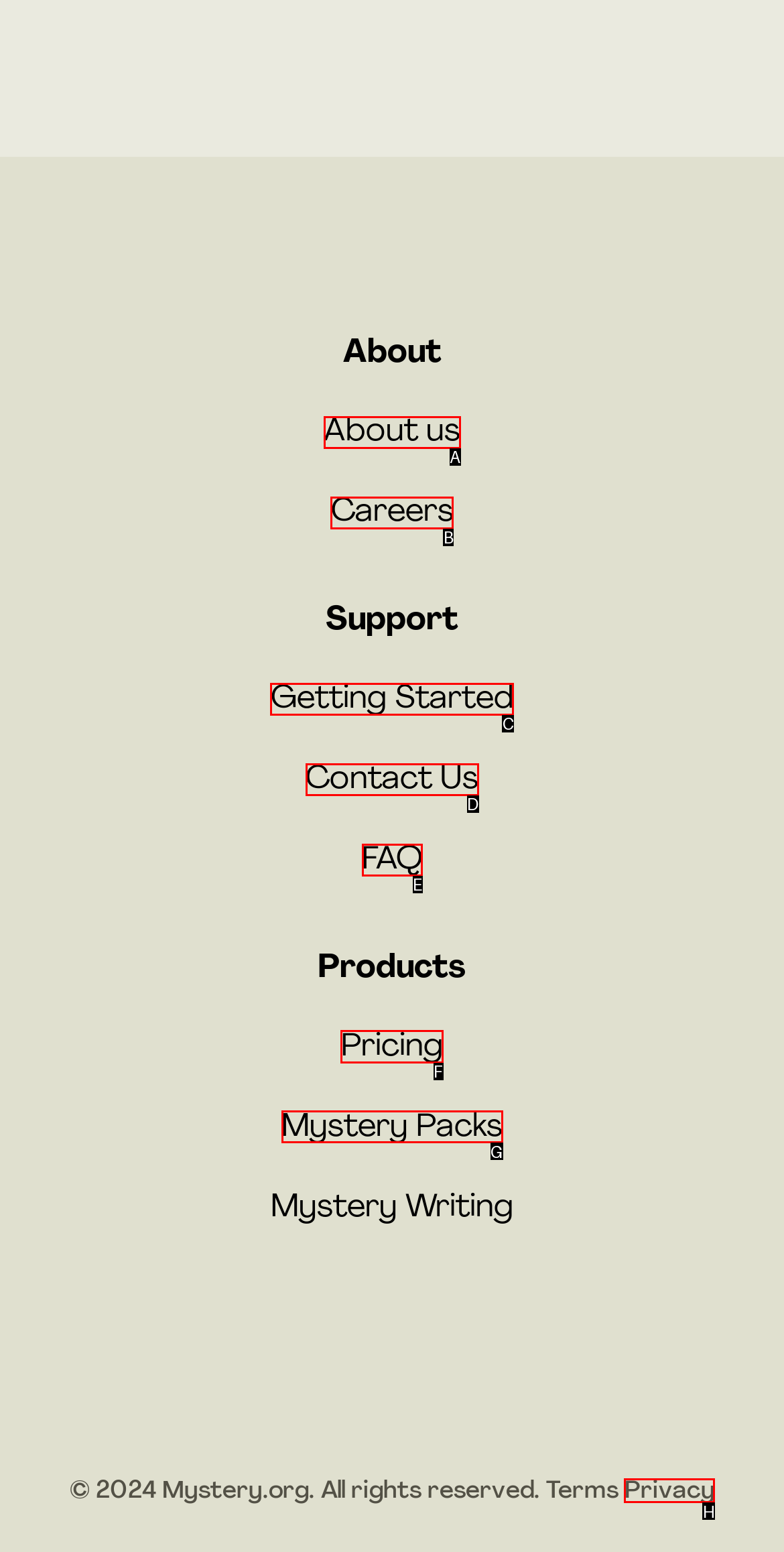Tell me which one HTML element I should click to complete the following task: view Pricing Answer with the option's letter from the given choices directly.

F